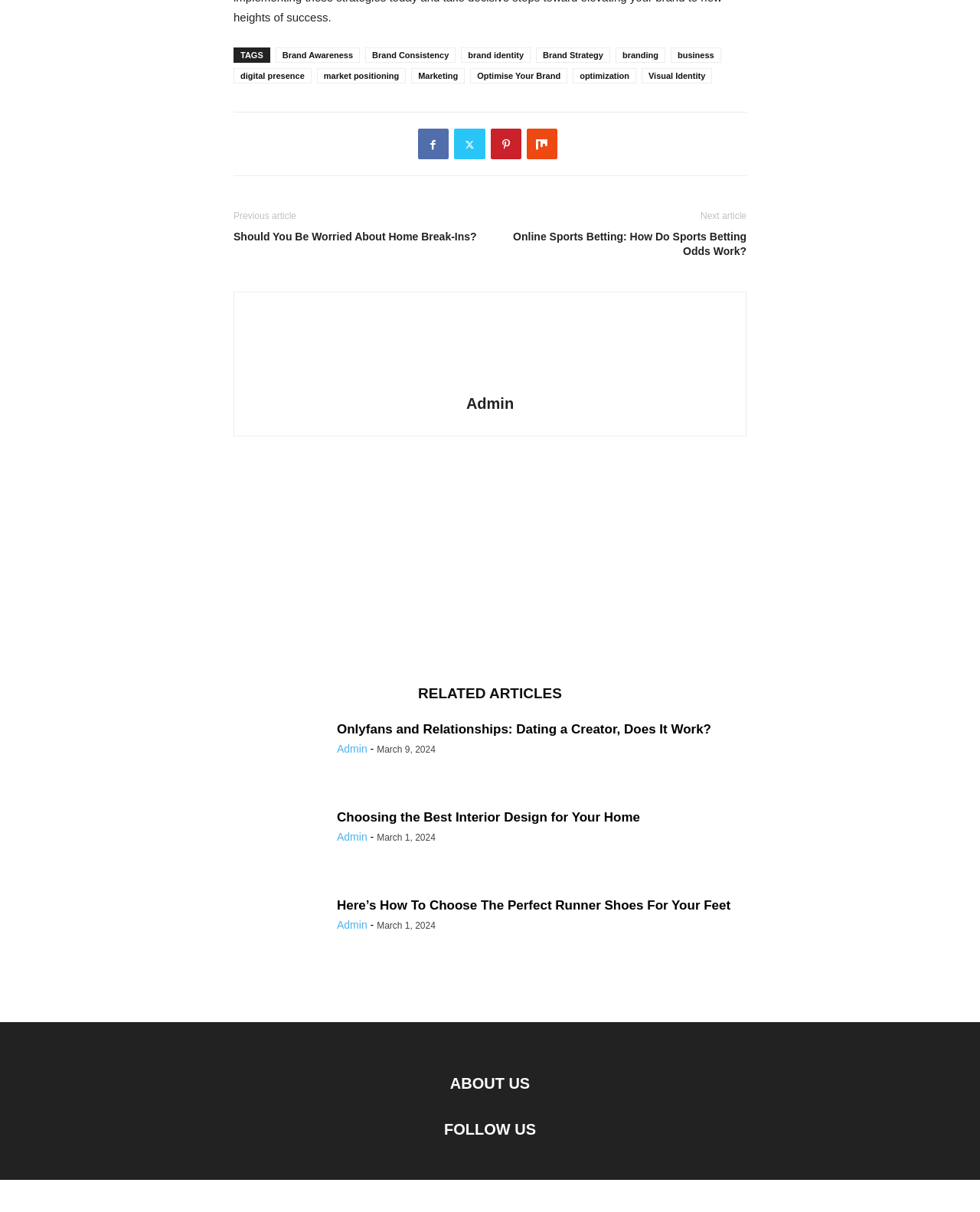Please identify the bounding box coordinates of the element that needs to be clicked to execute the following command: "View the 'Here’s How To Choose The Perfect Runner Shoes For Your Feet' article". Provide the bounding box using four float numbers between 0 and 1, formatted as [left, top, right, bottom].

[0.238, 0.741, 0.332, 0.783]